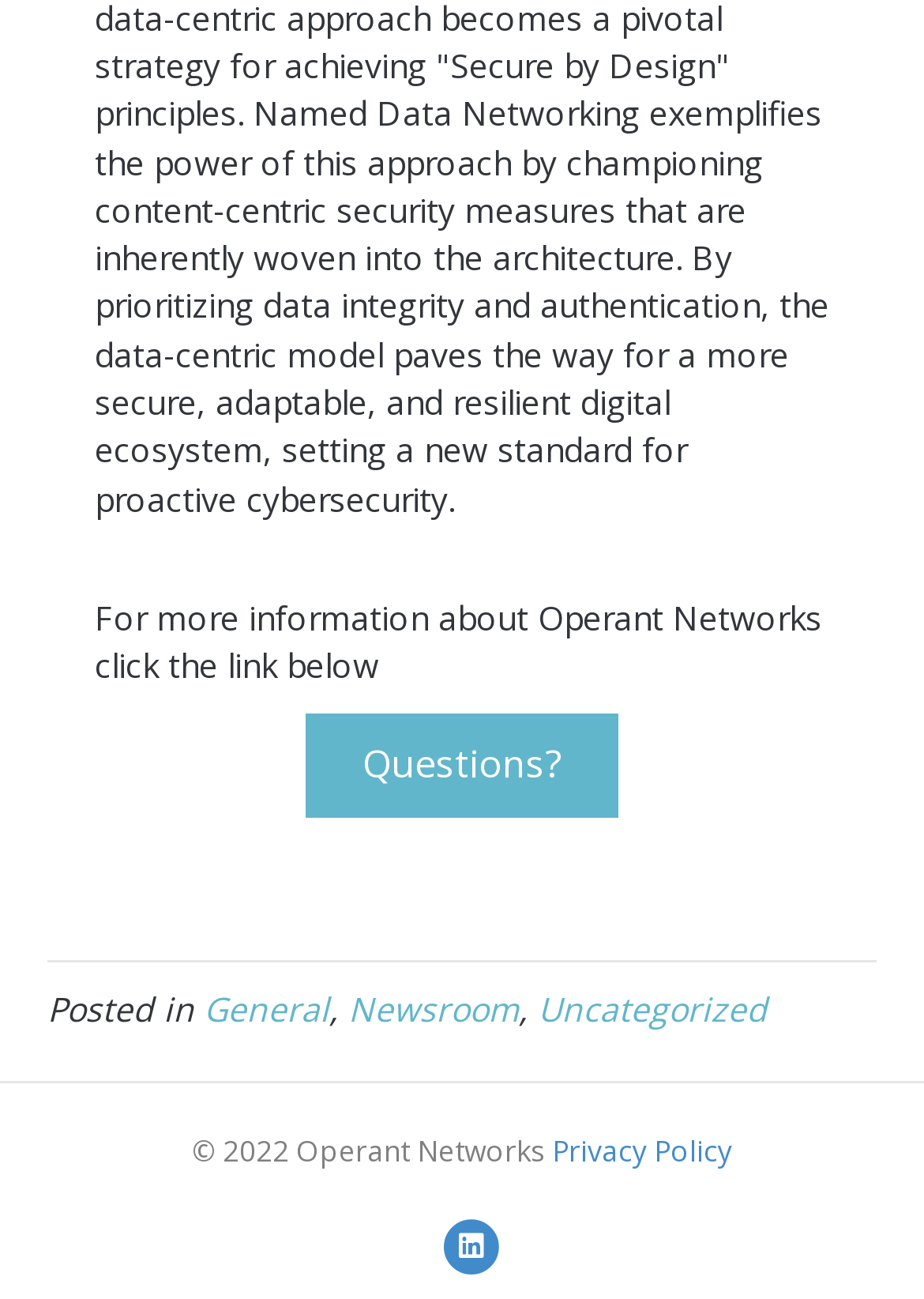What is the purpose of the 'Questions?' button?
Give a thorough and detailed response to the question.

The 'Questions?' button is likely intended for users to ask questions, although the exact functionality is not specified on the webpage.